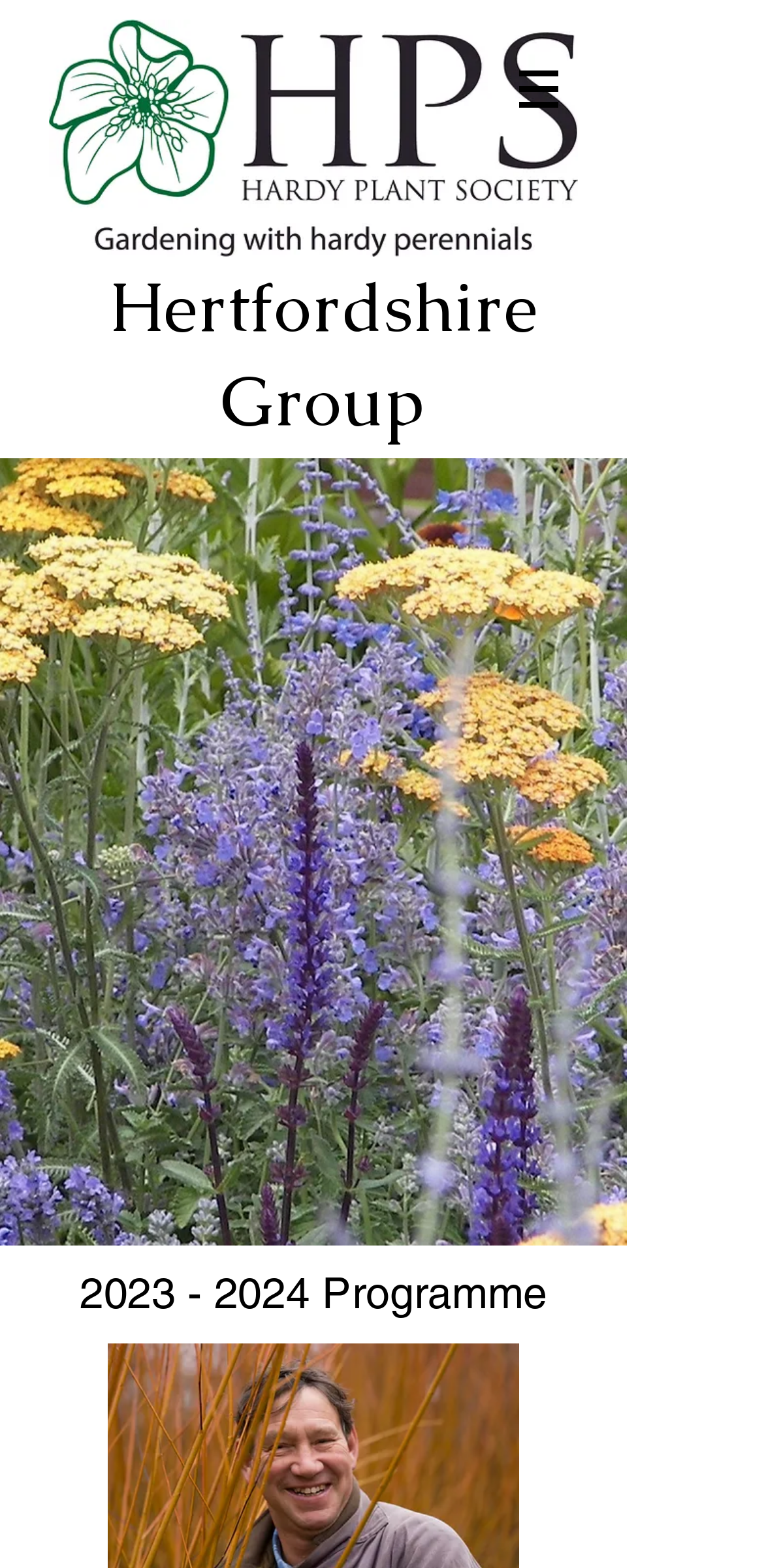What is the background image of the webpage?
Examine the image closely and answer the question with as much detail as possible.

The answer can be found in the image element with the description '100_2168_edited.jpg' which has bounding box coordinates [0.0, 0.292, 0.821, 0.794] and is located below the heading 'Hertfordshire Group'.